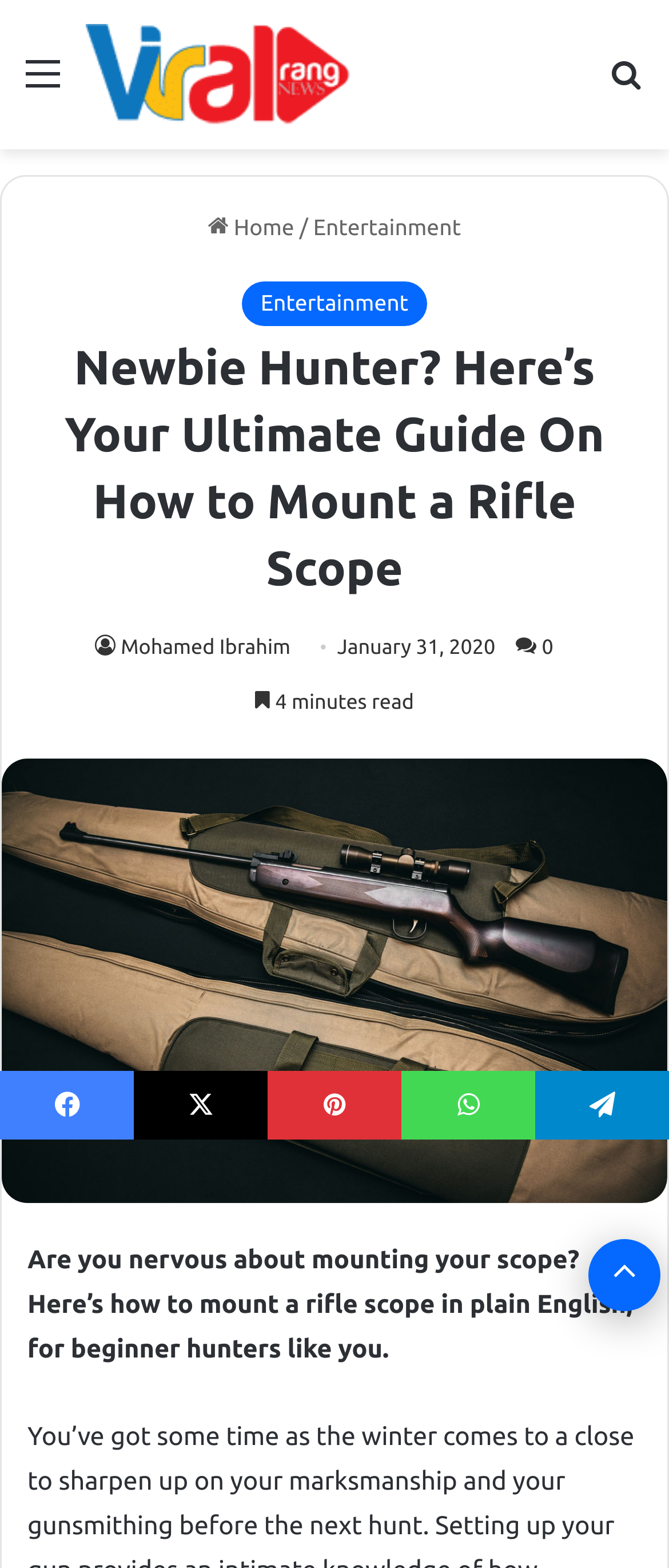Identify the bounding box of the UI component described as: "Menu".

[0.038, 0.031, 0.09, 0.08]